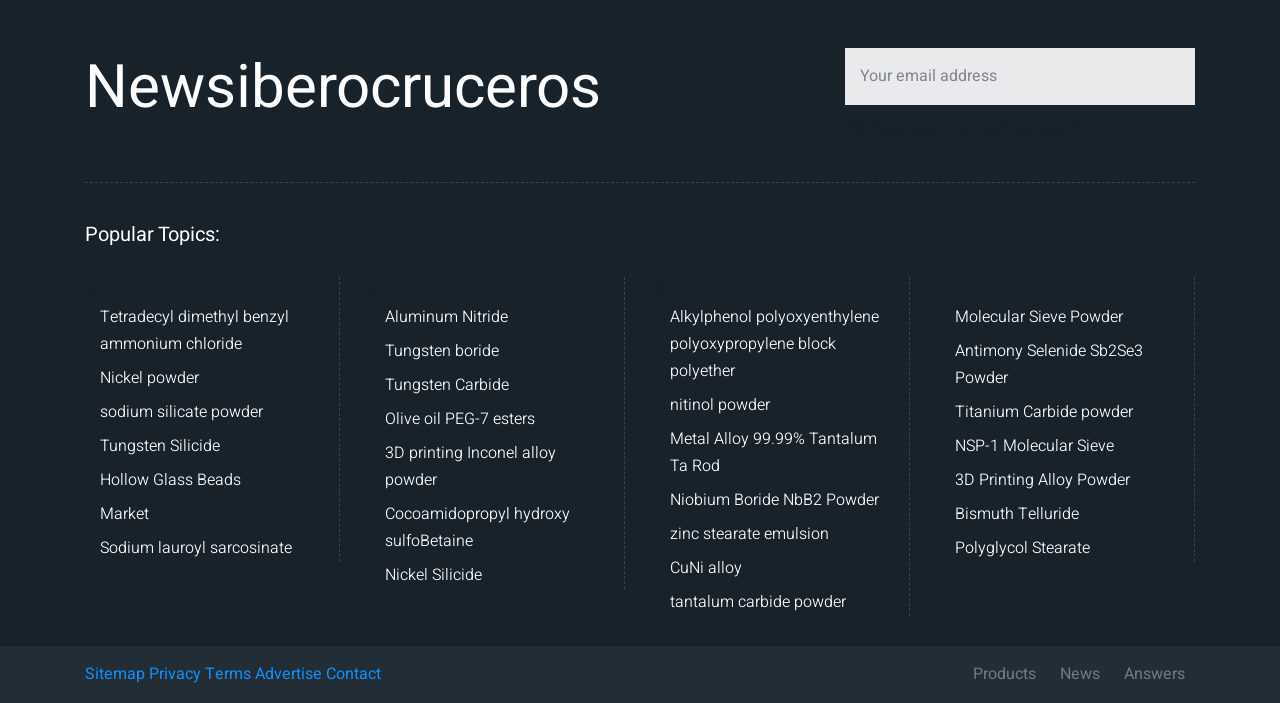Highlight the bounding box coordinates of the element that should be clicked to carry out the following instruction: "Explore 'Products'". The coordinates must be given as four float numbers ranging from 0 to 1, i.e., [left, top, right, bottom].

[0.752, 0.94, 0.817, 0.979]